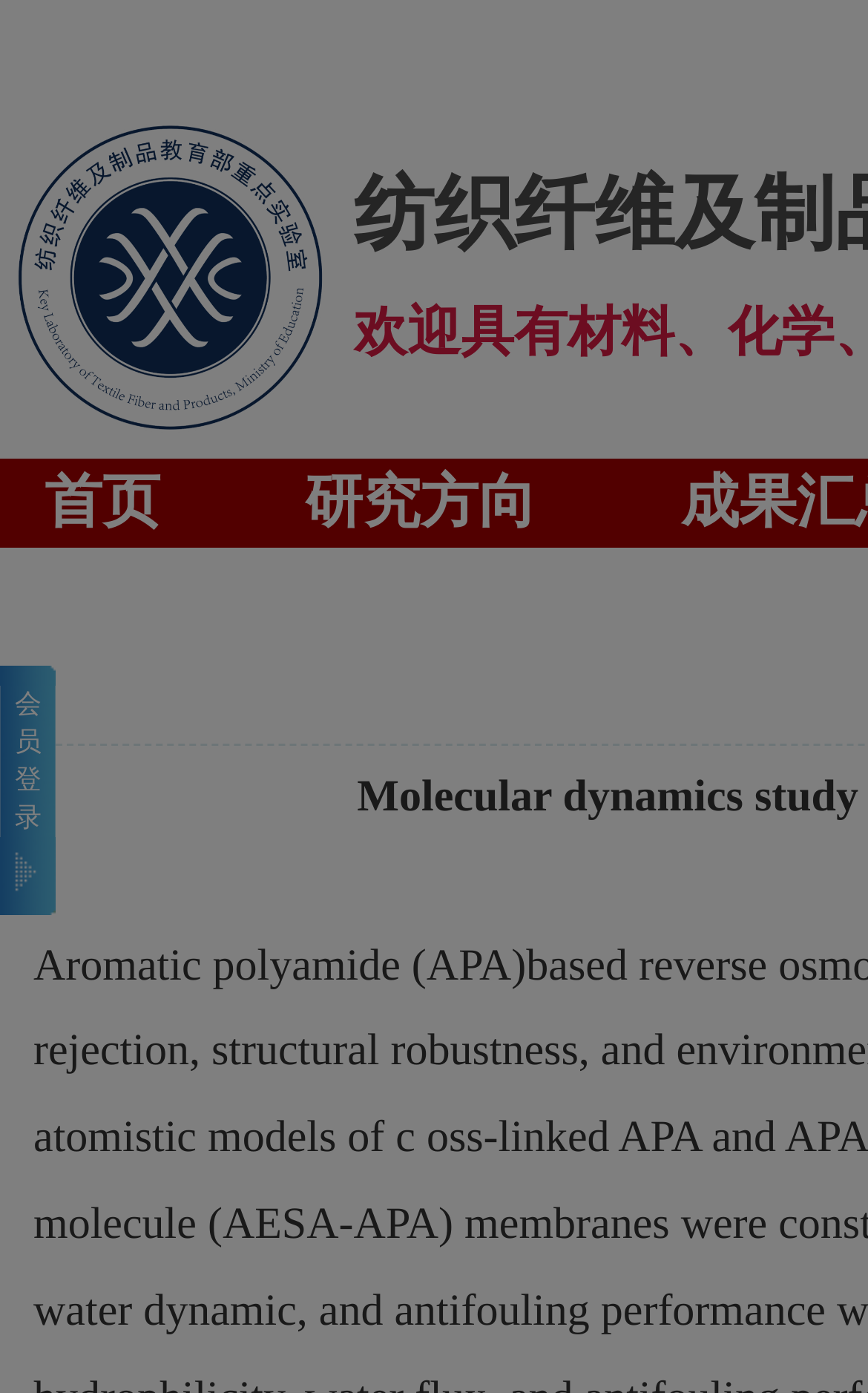Extract the bounding box coordinates of the UI element described by: "首页". The coordinates should include four float numbers ranging from 0 to 1, e.g., [left, top, right, bottom].

[0.026, 0.329, 0.21, 0.393]